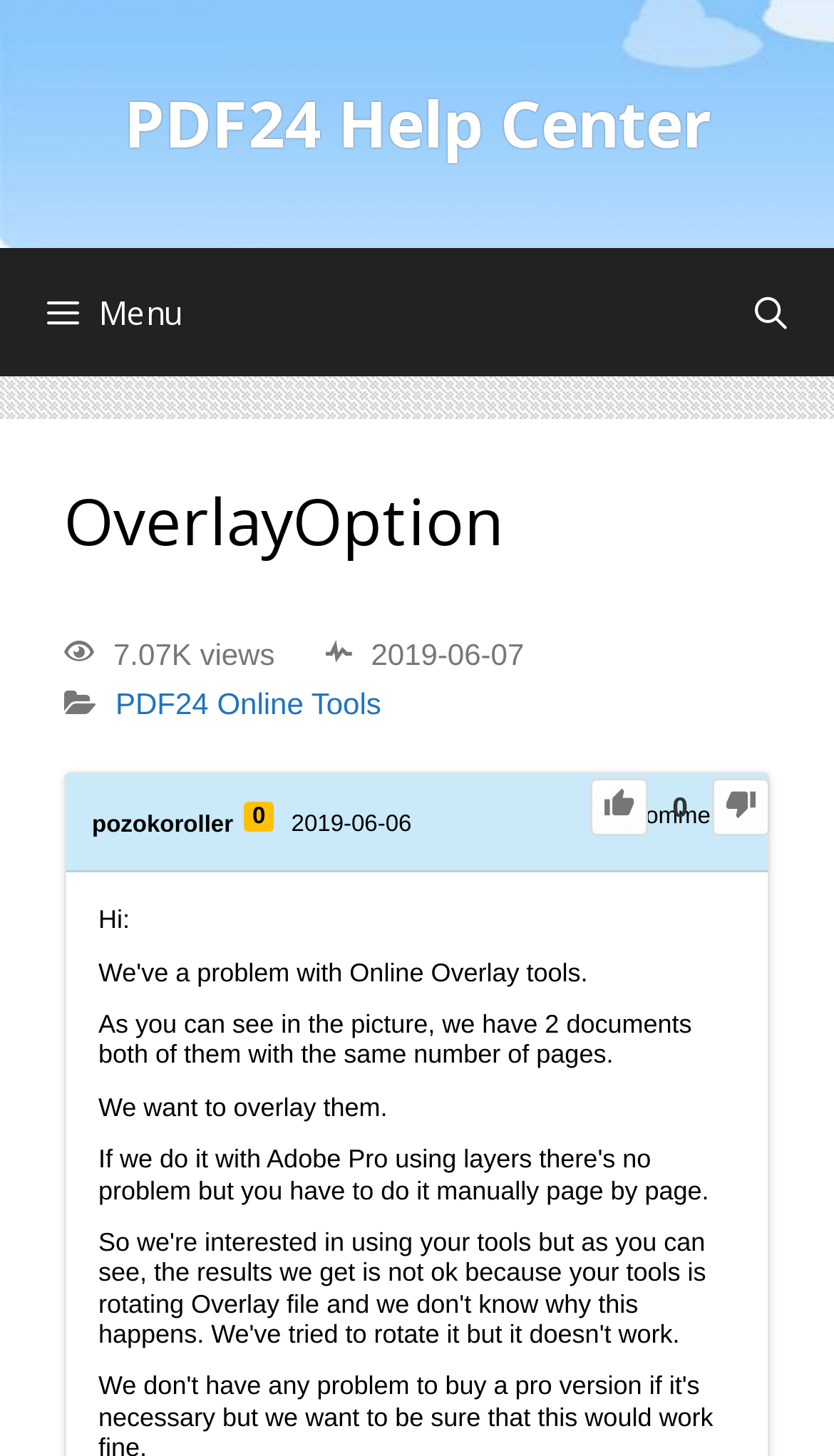When was this help article published?
Craft a detailed and extensive response to the question.

I found the answer by looking at the time element below the header 'OverlayOption', which shows the date '2019-06-07'.